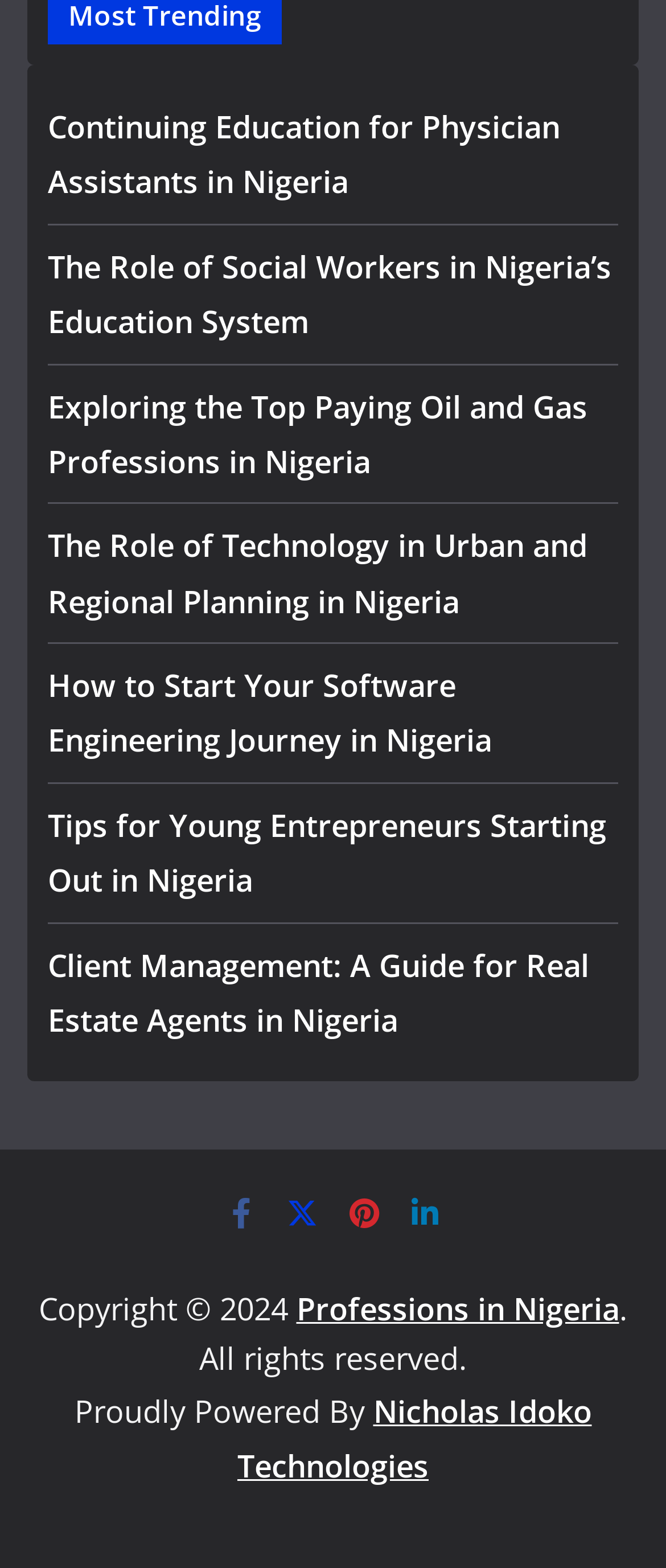Please identify the bounding box coordinates of the clickable area that will allow you to execute the instruction: "Read about The Role of Social Workers in Nigeria’s Education System".

[0.072, 0.157, 0.918, 0.218]